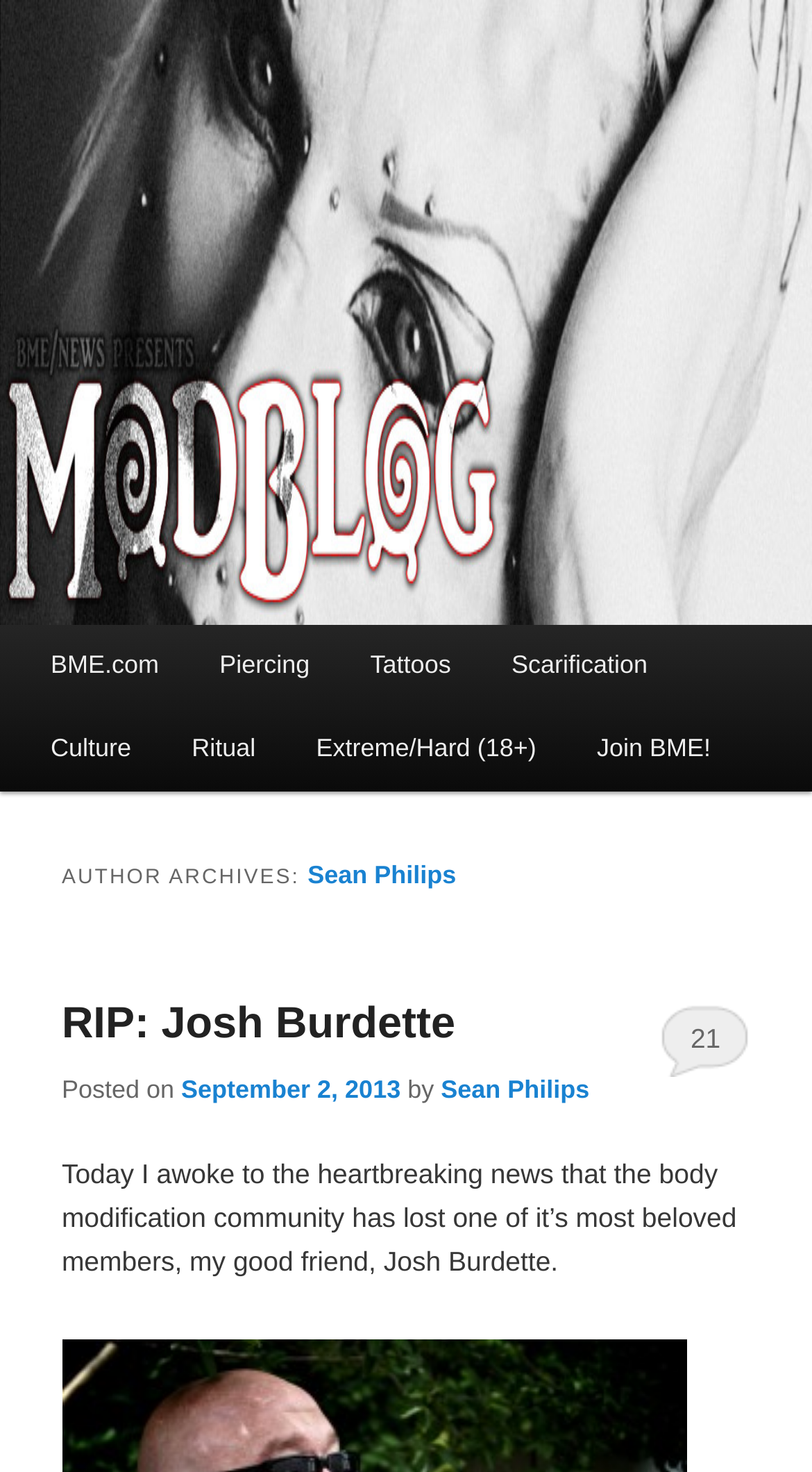What is the author's name?
Please answer the question as detailed as possible.

The author's name can be found in the header section of the webpage, where it says 'AUTHOR ARCHIVES: Sean Philips'. This indicates that the author of the current webpage is Sean Philips.